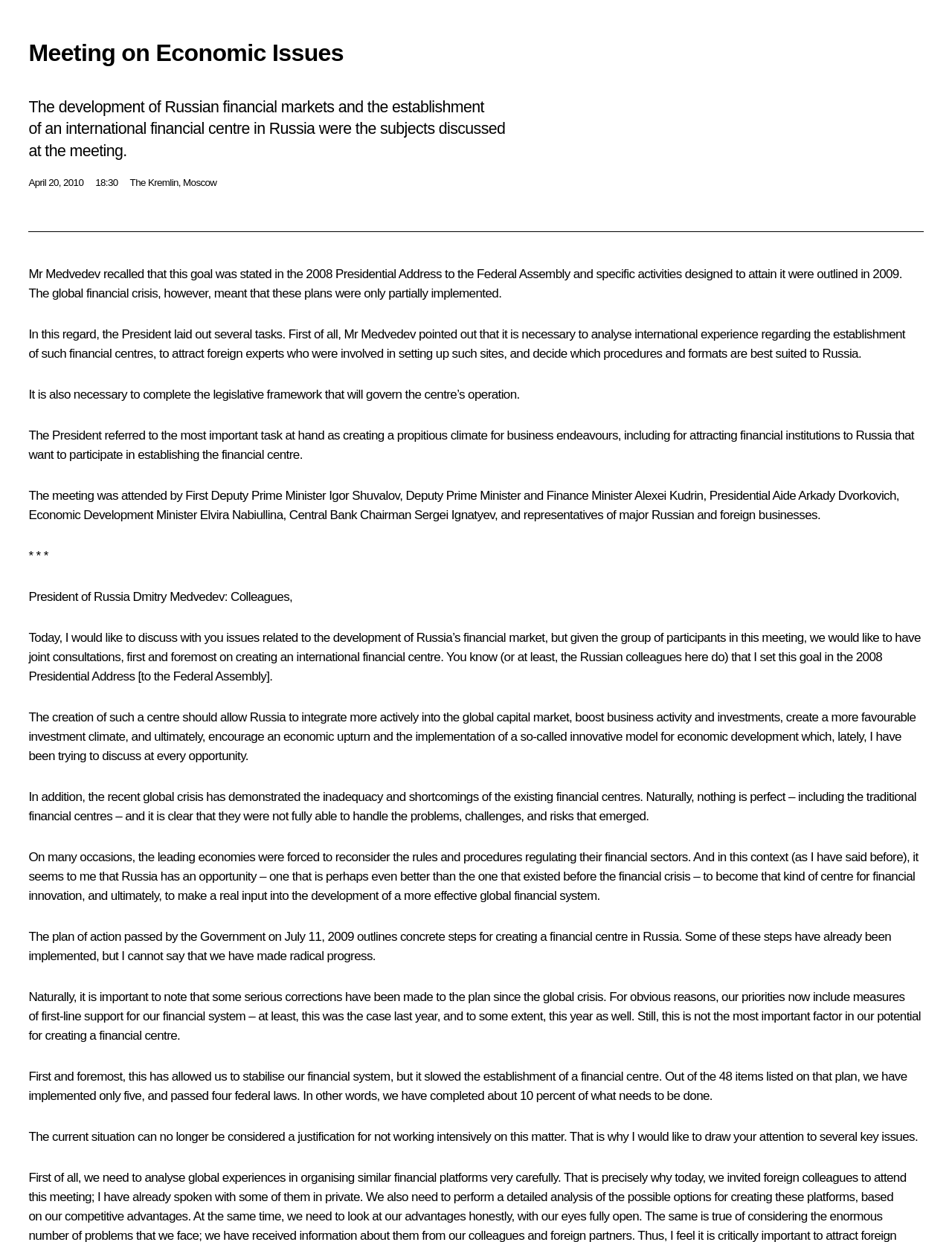Who is the President of Russia mentioned in the text?
Answer with a single word or phrase, using the screenshot for reference.

Dmitry Medvedev